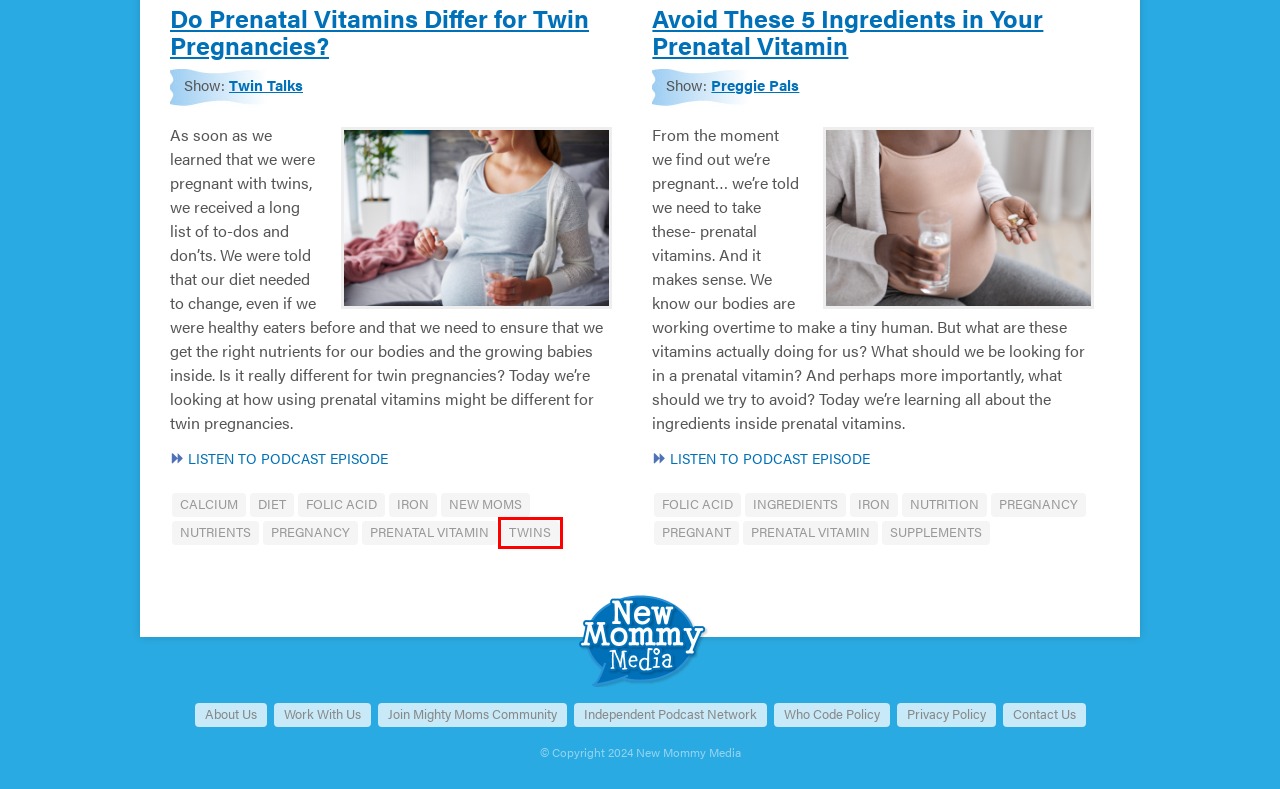You have a screenshot of a webpage where a red bounding box highlights a specific UI element. Identify the description that best matches the resulting webpage after the highlighted element is clicked. The choices are:
A. Pregnancy  - New Mommy Media
B. Twins  - New Mommy Media
C. Podcasts with Parenting Tips | About New Mommy Media
D. prenatal vitamin  - New Mommy Media
E. Jobs for Our Parenting Podcasts and Website | New Mommy Media
F. Parenting Website Privacy Policy | New Mommy Media
G. Who Code Policy | New Mommy Media
H. Supplements  - New Mommy Media

B